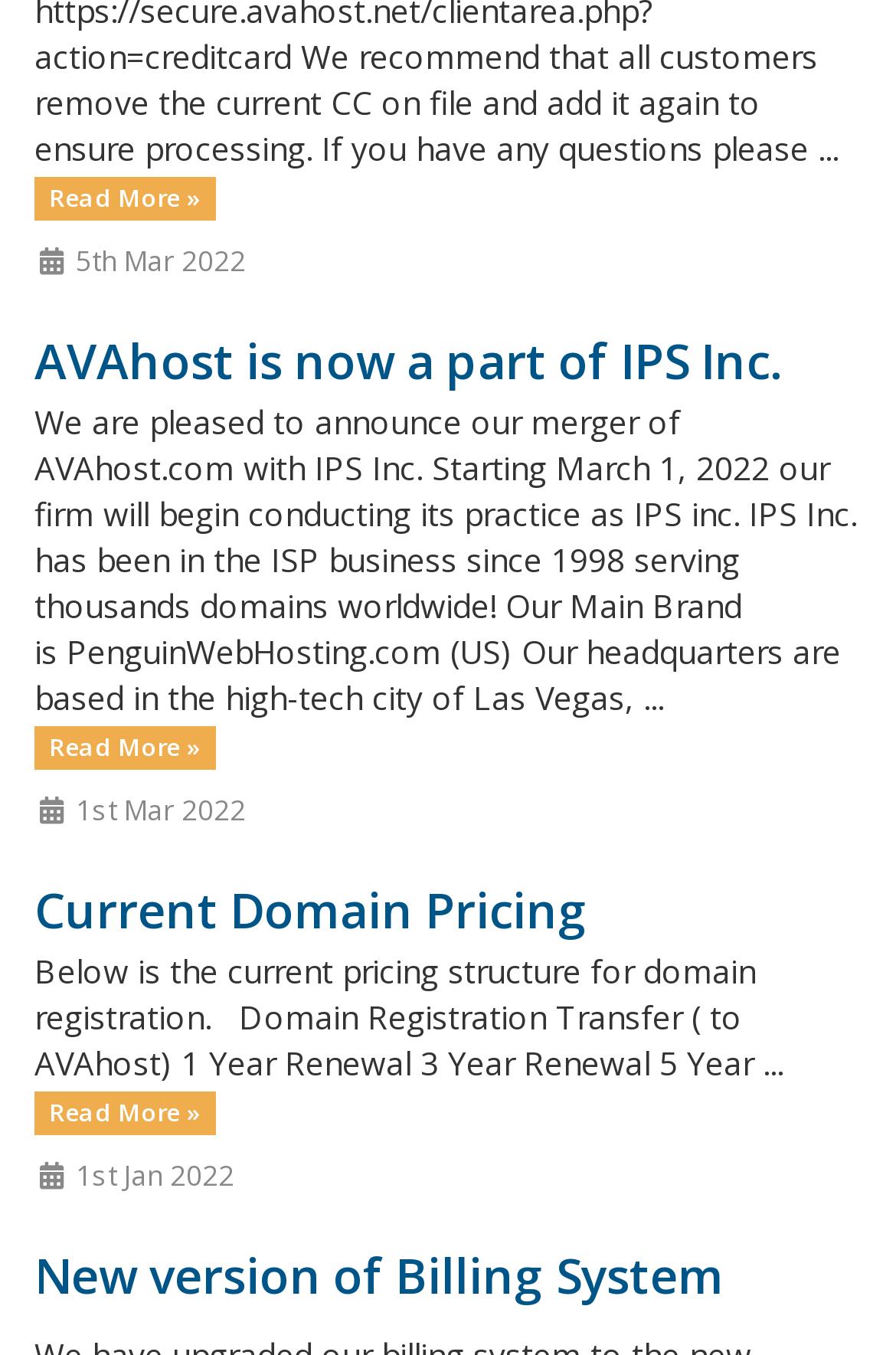What is the purpose of the 'Current Domain Pricing' link?
Answer the question with a single word or phrase derived from the image.

to show domain registration pricing